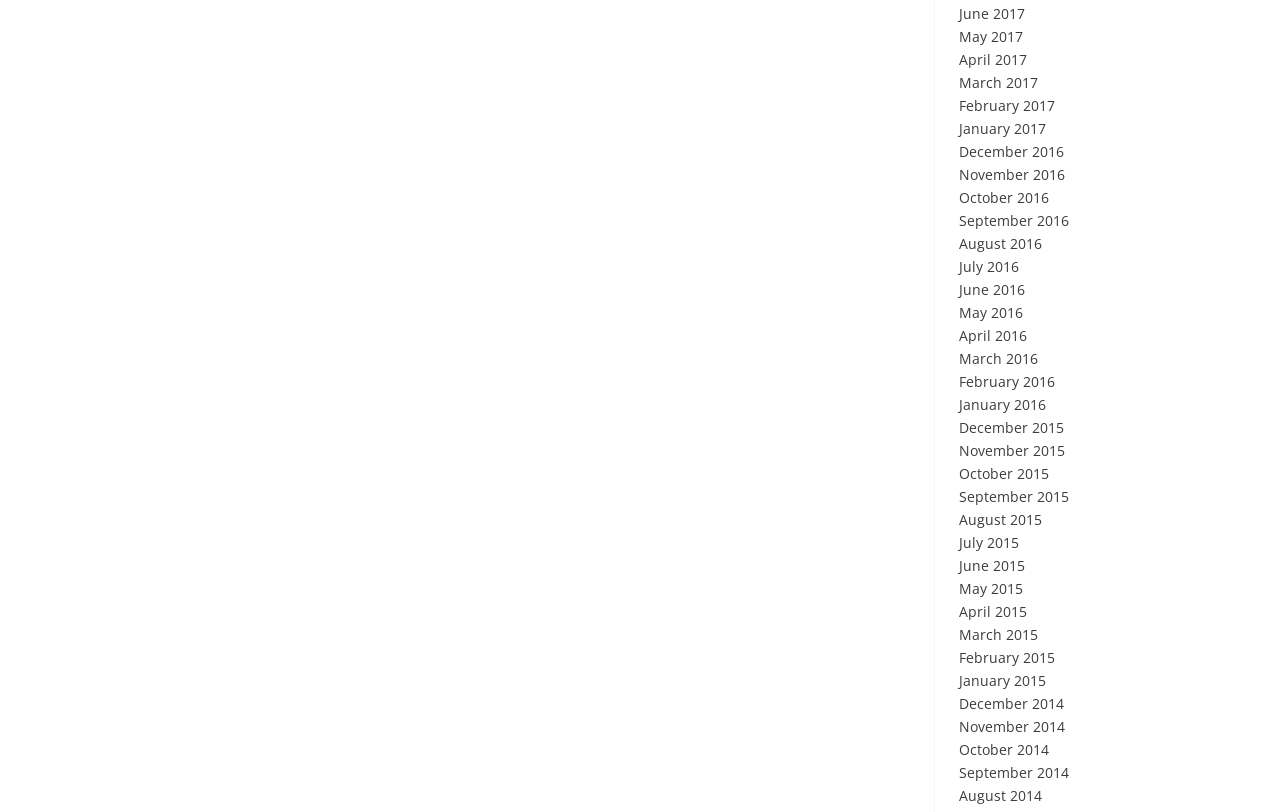How many months are listed in 2017?
From the screenshot, supply a one-word or short-phrase answer.

6